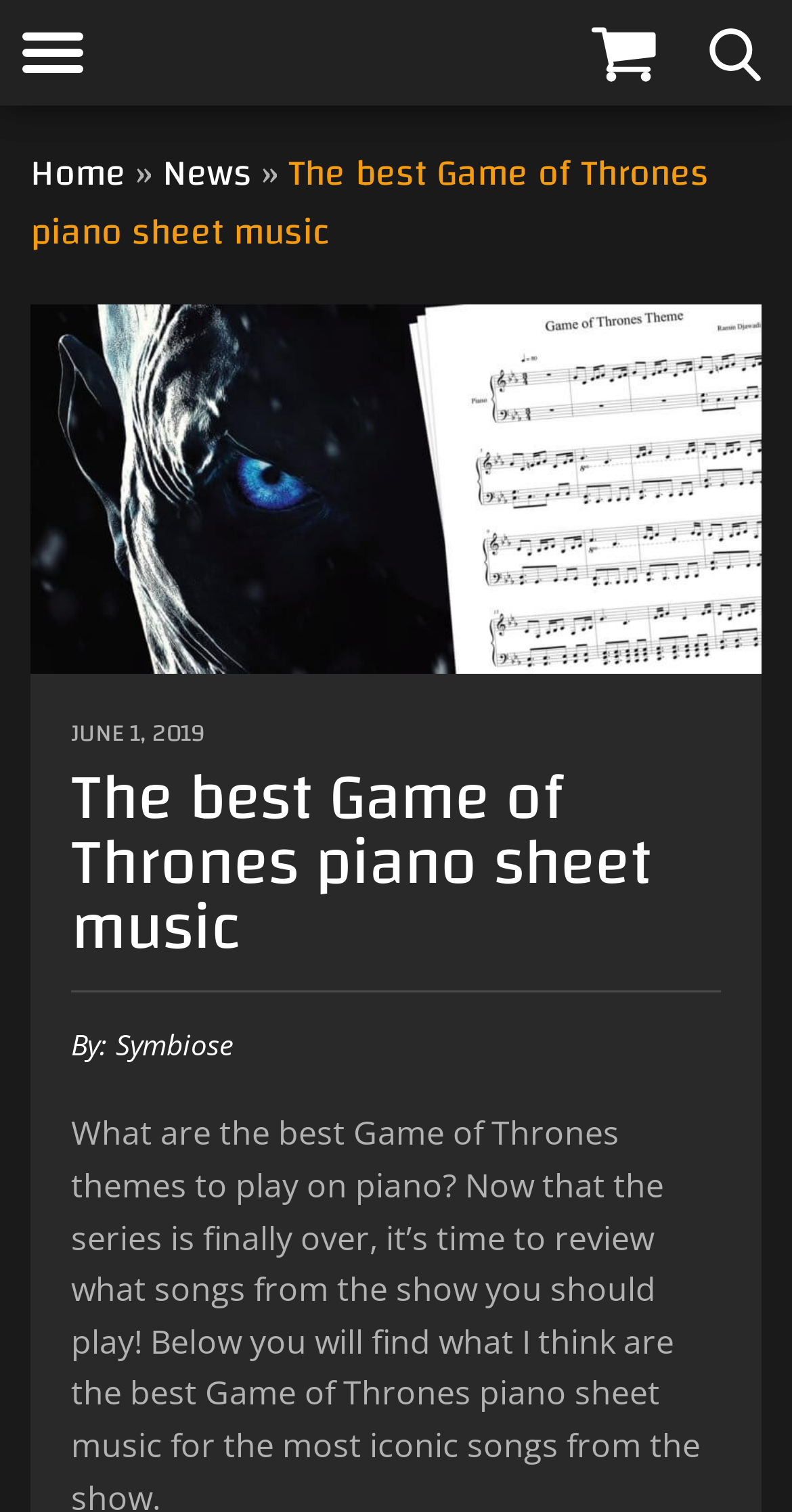What is the purpose of the image at the top?
Using the details shown in the screenshot, provide a comprehensive answer to the question.

The image at the top of the webpage is likely used to illustrate the article and make it more visually appealing. It is a large image that takes up most of the top section of the webpage, and its presence helps to break up the text and make the webpage more engaging.